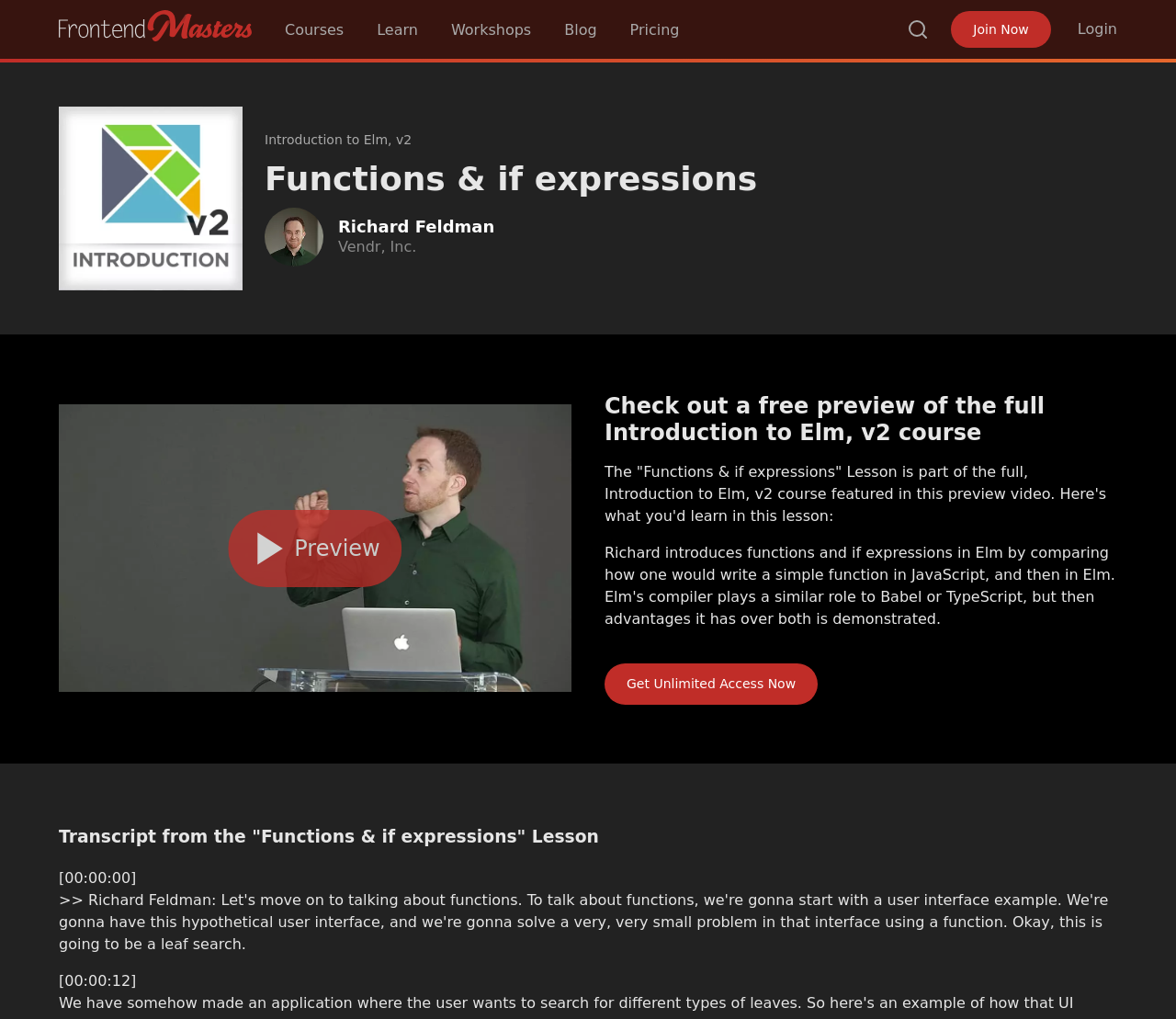Provide the bounding box coordinates of the area you need to click to execute the following instruction: "View the Introduction to Elm, v2 course".

[0.225, 0.128, 0.35, 0.147]